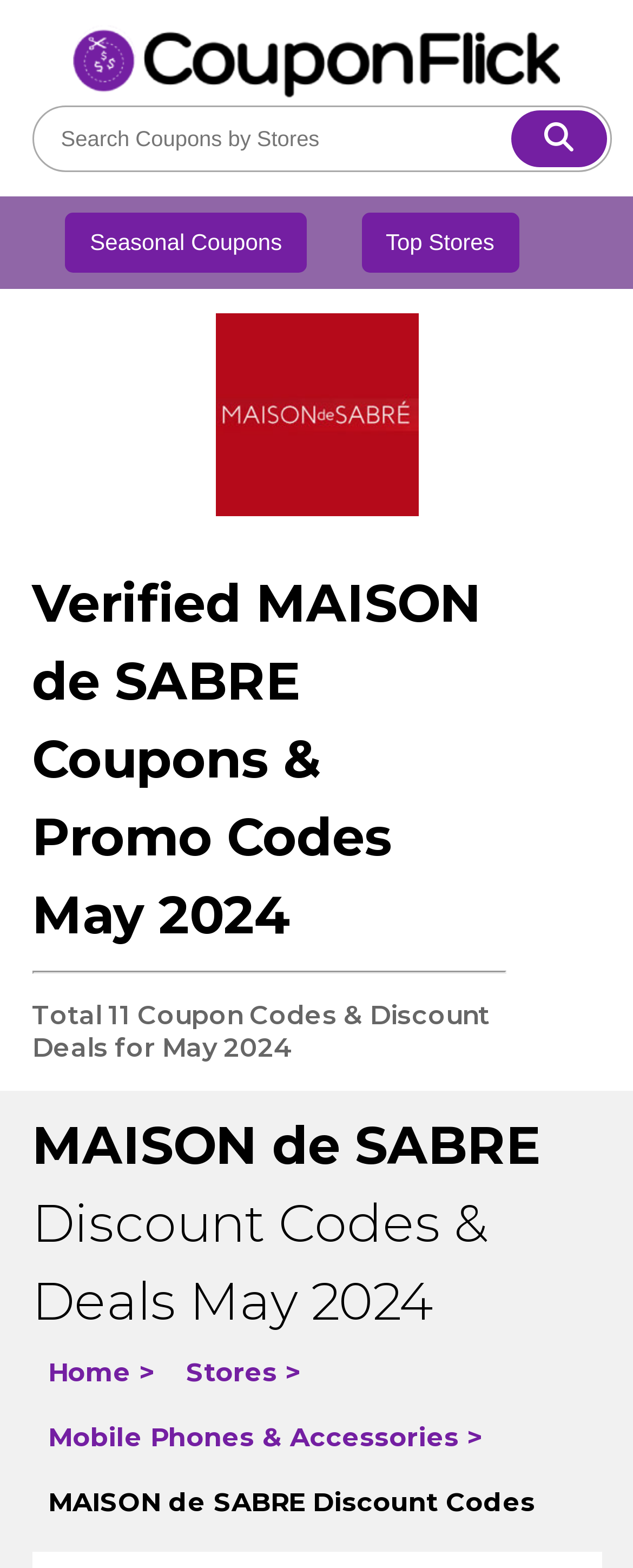How many coupon codes are available for MAISON de SABRE?
Look at the screenshot and provide an in-depth answer.

I counted the total number of coupon codes and discount deals mentioned in the webpage, which is 11, as stated in the text 'Total 11 Coupon Codes & Discount Deals for May 2024'.